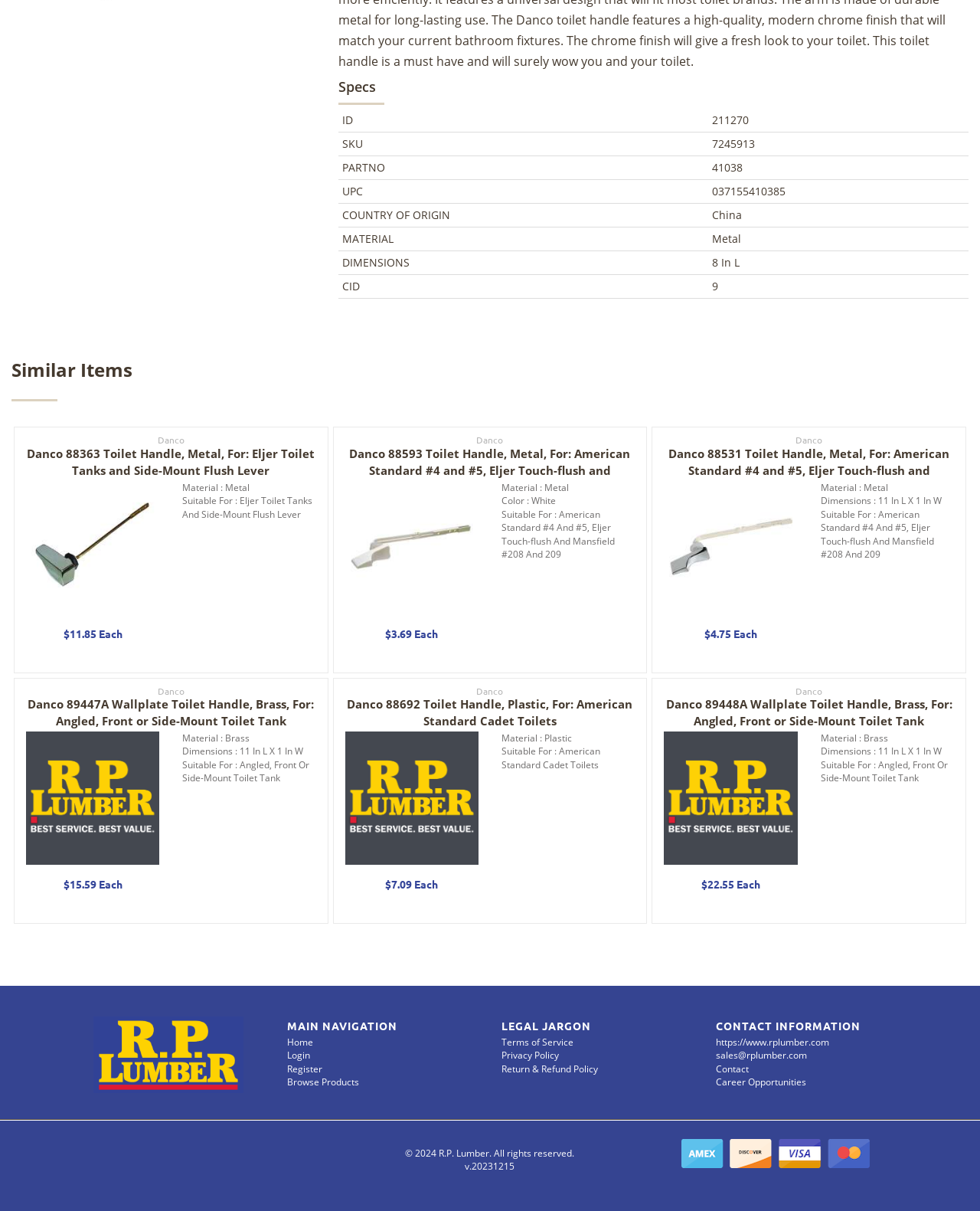Identify the bounding box for the UI element that is described as follows: "Return & Refund Policy".

[0.512, 0.877, 0.61, 0.888]